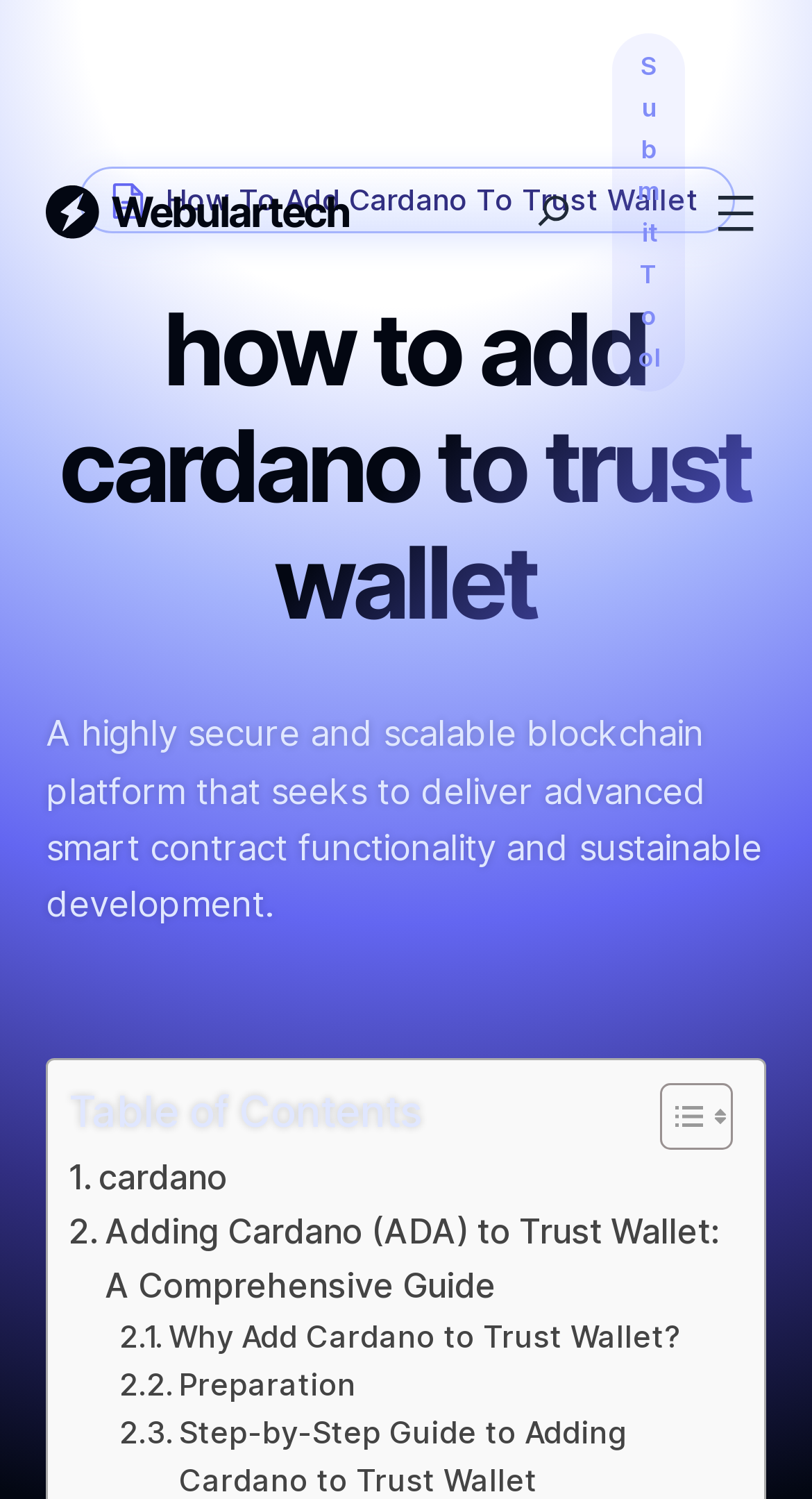Pinpoint the bounding box coordinates of the element to be clicked to execute the instruction: "Open menu".

[0.87, 0.122, 0.944, 0.162]